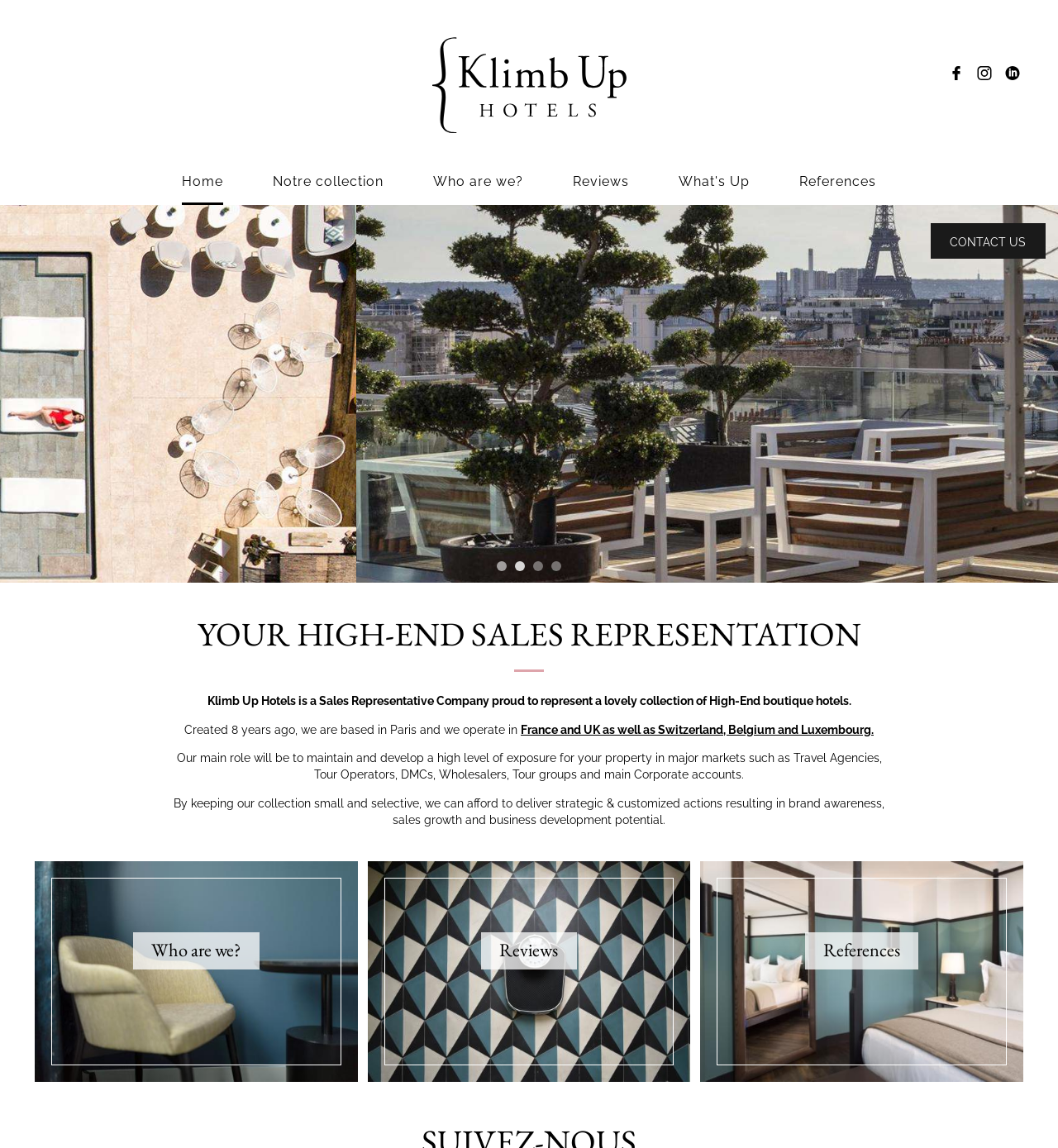Please identify the webpage's heading and generate its text content.

YOUR HIGH-END SALES REPRESENTATION